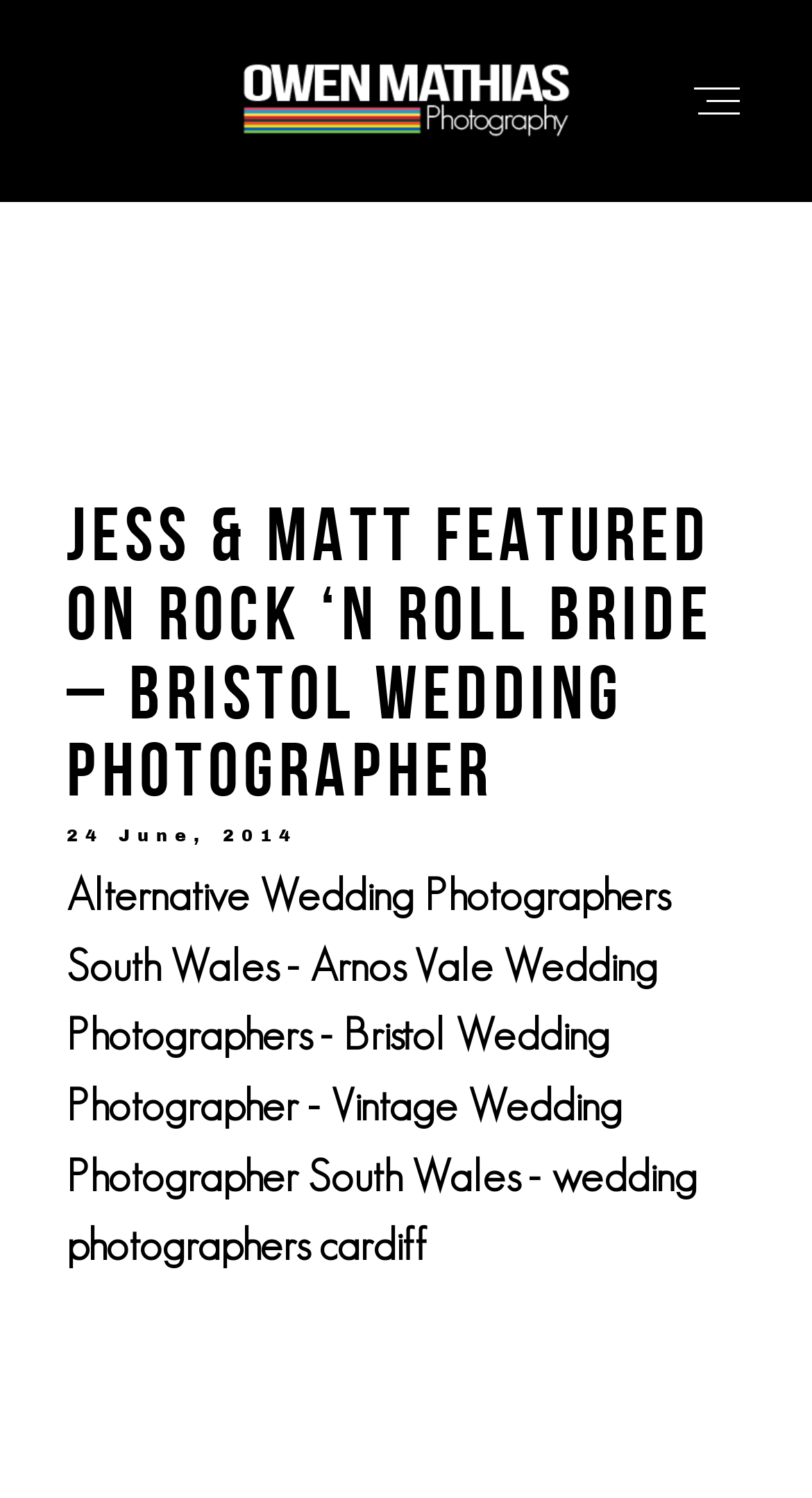From the element description Availability, predict the bounding box coordinates of the UI element. The coordinates must be specified in the format (top-left x, top-left y, bottom-right x, bottom-right y) and should be within the 0 to 1 range.

[0.082, 0.374, 0.918, 0.466]